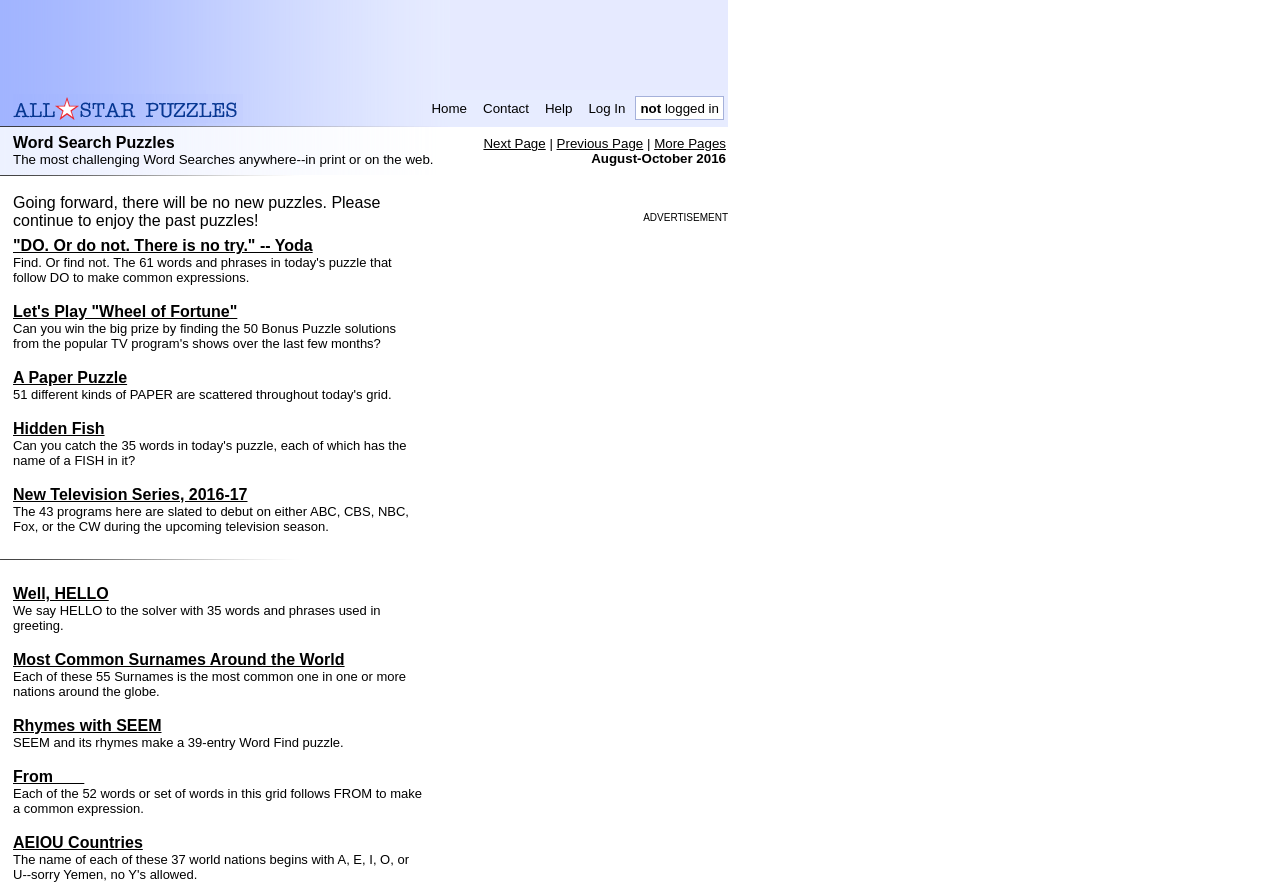Identify and provide the bounding box coordinates of the UI element described: "New Television Series, 2016-17". The coordinates should be formatted as [left, top, right, bottom], with each number being a float between 0 and 1.

[0.01, 0.544, 0.193, 0.563]